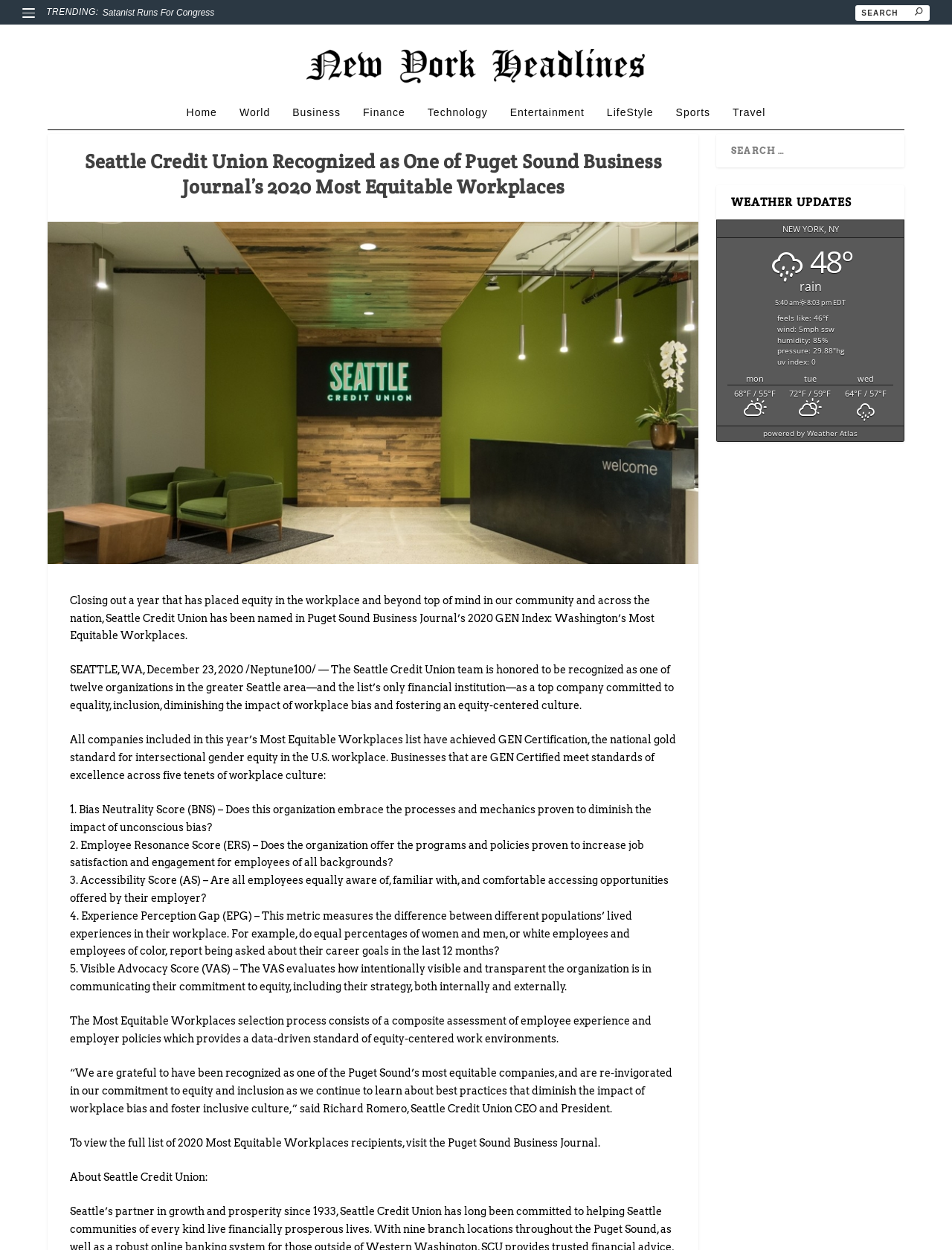Determine the bounding box coordinates for the HTML element described here: "parent_node: Home".

[0.05, 0.034, 0.95, 0.062]